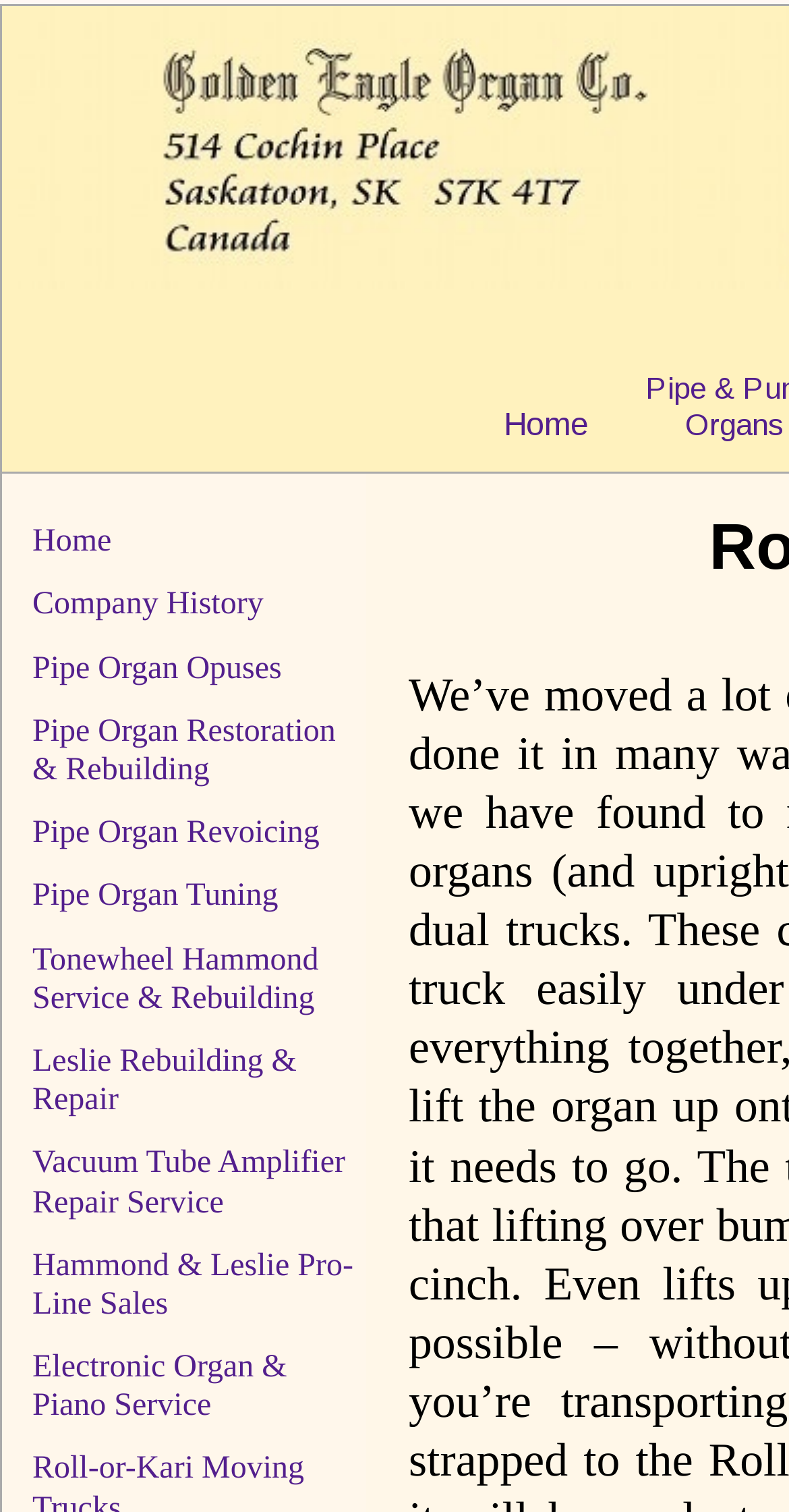Describe all the significant parts and information present on the webpage.

The webpage is about Roll-or-Kari Moving Trucks, with a prominent header section at the top. Below the header, there is a horizontal navigation menu with 13 links, taking up a significant portion of the top section of the page. The links are arranged from left to right, with "Home" being the first link, followed by links related to company history, pipe organ services, and electronic organ and piano services. The links are densely packed, with minimal spacing between them. The entire navigation menu is positioned near the top of the page, with the top edge of the links aligned with the top edge of the page.